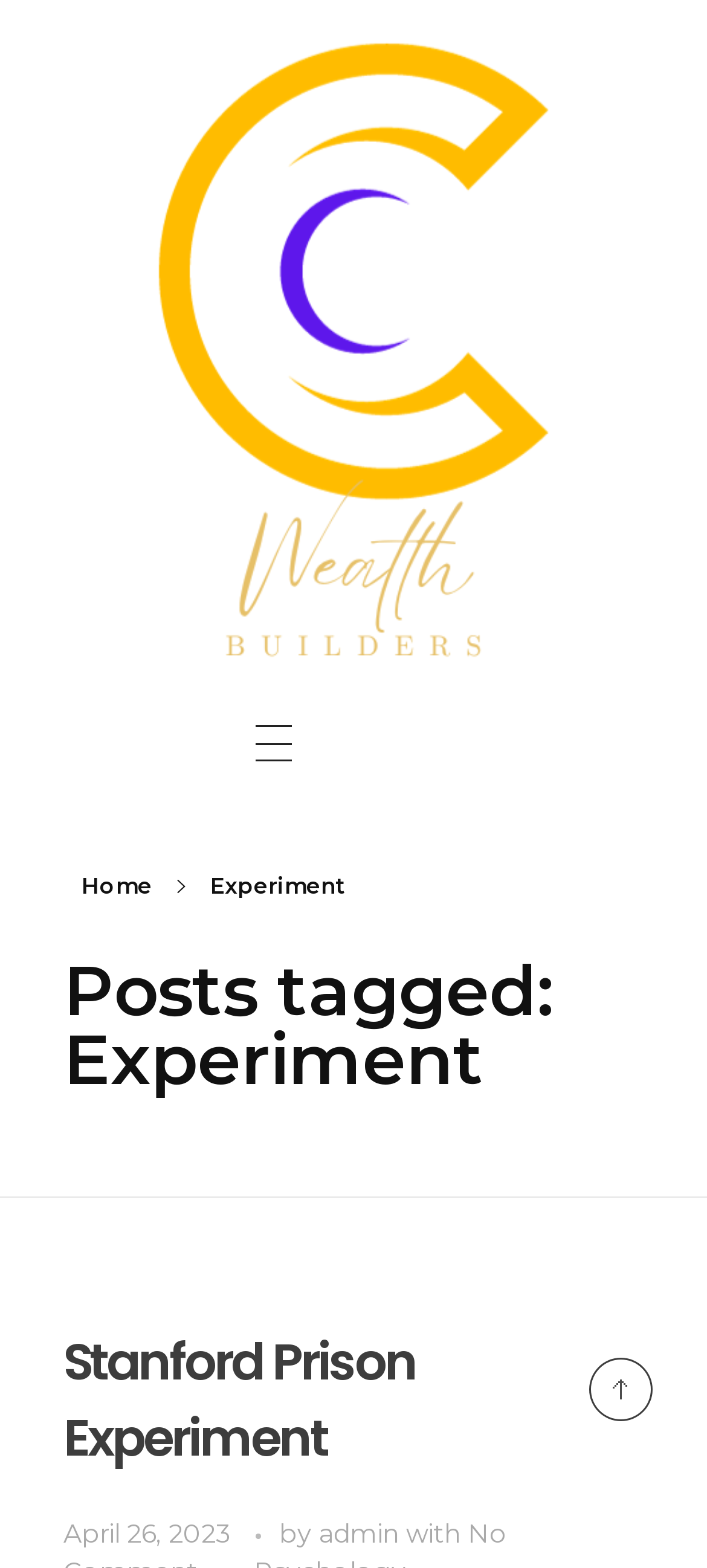Provide your answer in a single word or phrase: 
What is the title of the first post?

Stanford Prison Experiment